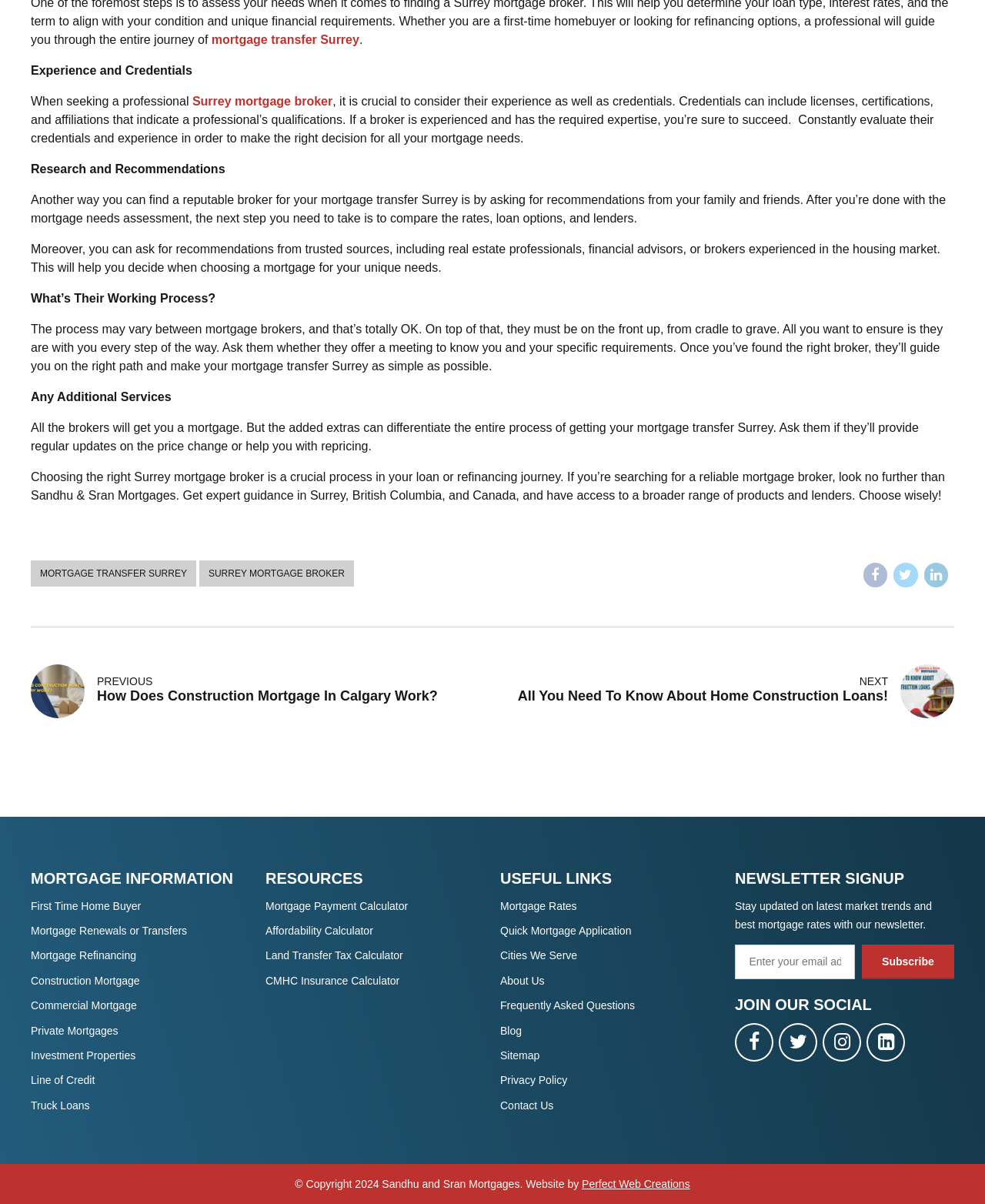Based on what you see in the screenshot, provide a thorough answer to this question: What is the name of the mortgage brokerage company mentioned on this webpage?

The webpage mentions Sandhu & Sran Mortgages as a reliable mortgage brokerage company that can provide expert guidance in Surrey, British Columbia, Canada.